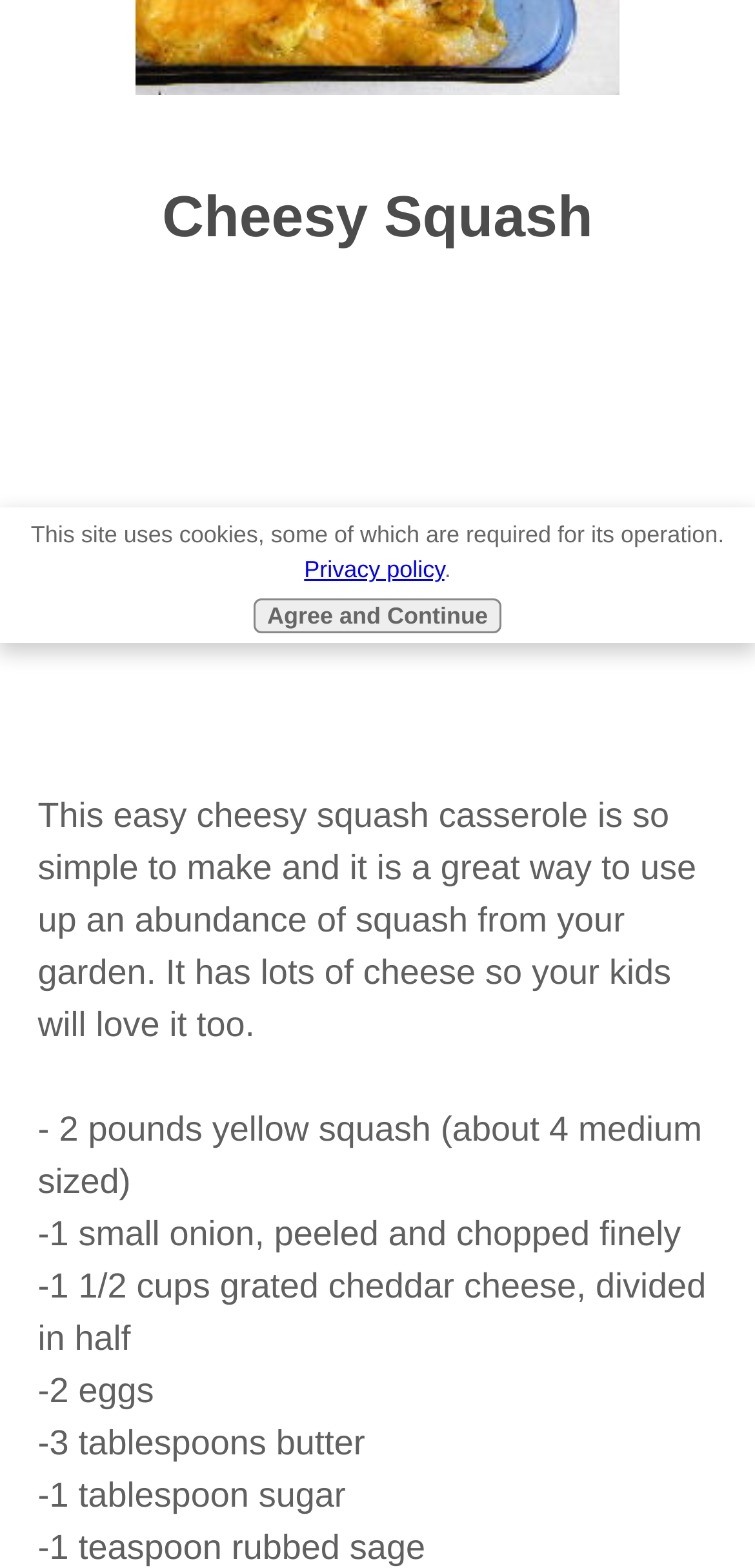Identify the bounding box for the UI element described as: "Privacy policy". Ensure the coordinates are four float numbers between 0 and 1, formatted as [left, top, right, bottom].

[0.403, 0.355, 0.589, 0.372]